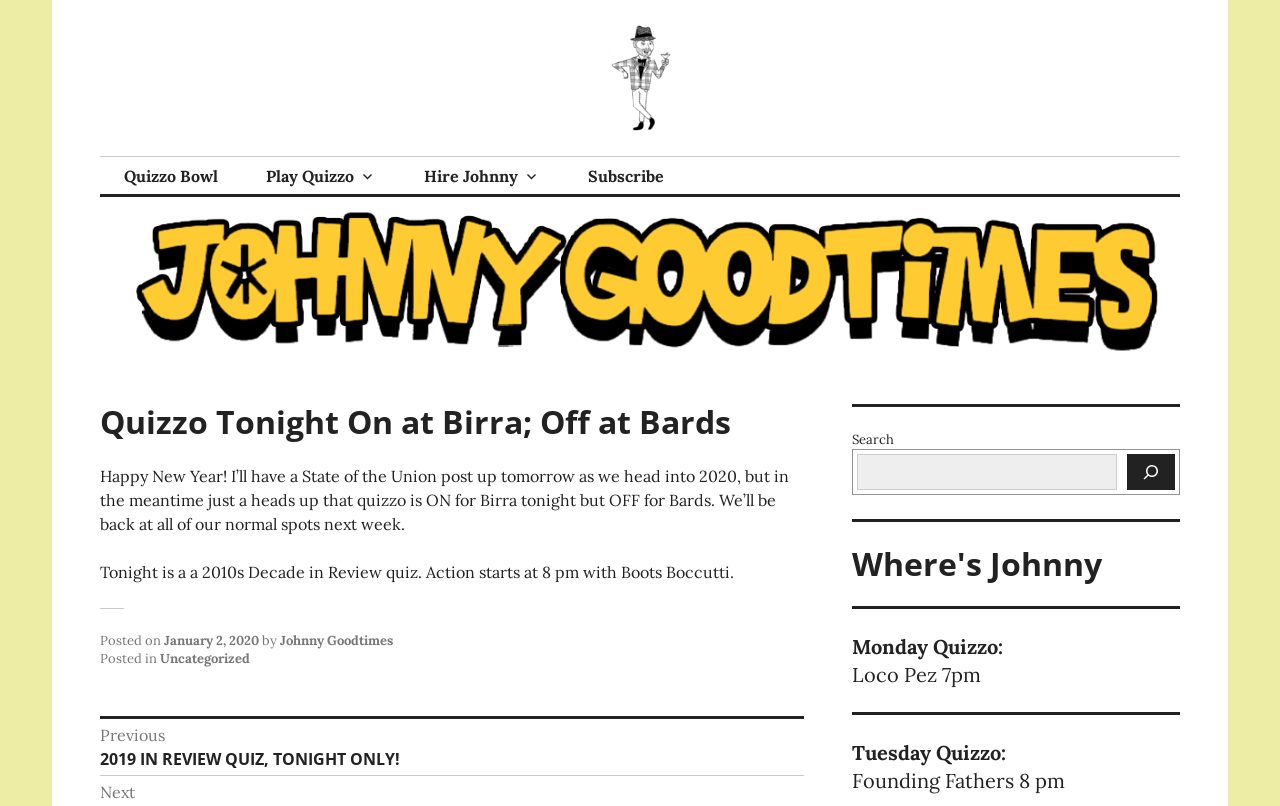Identify the bounding box coordinates for the region to click in order to carry out this instruction: "Click on the link to January 2, 2020". Provide the coordinates using four float numbers between 0 and 1, formatted as [left, top, right, bottom].

[0.128, 0.784, 0.202, 0.805]